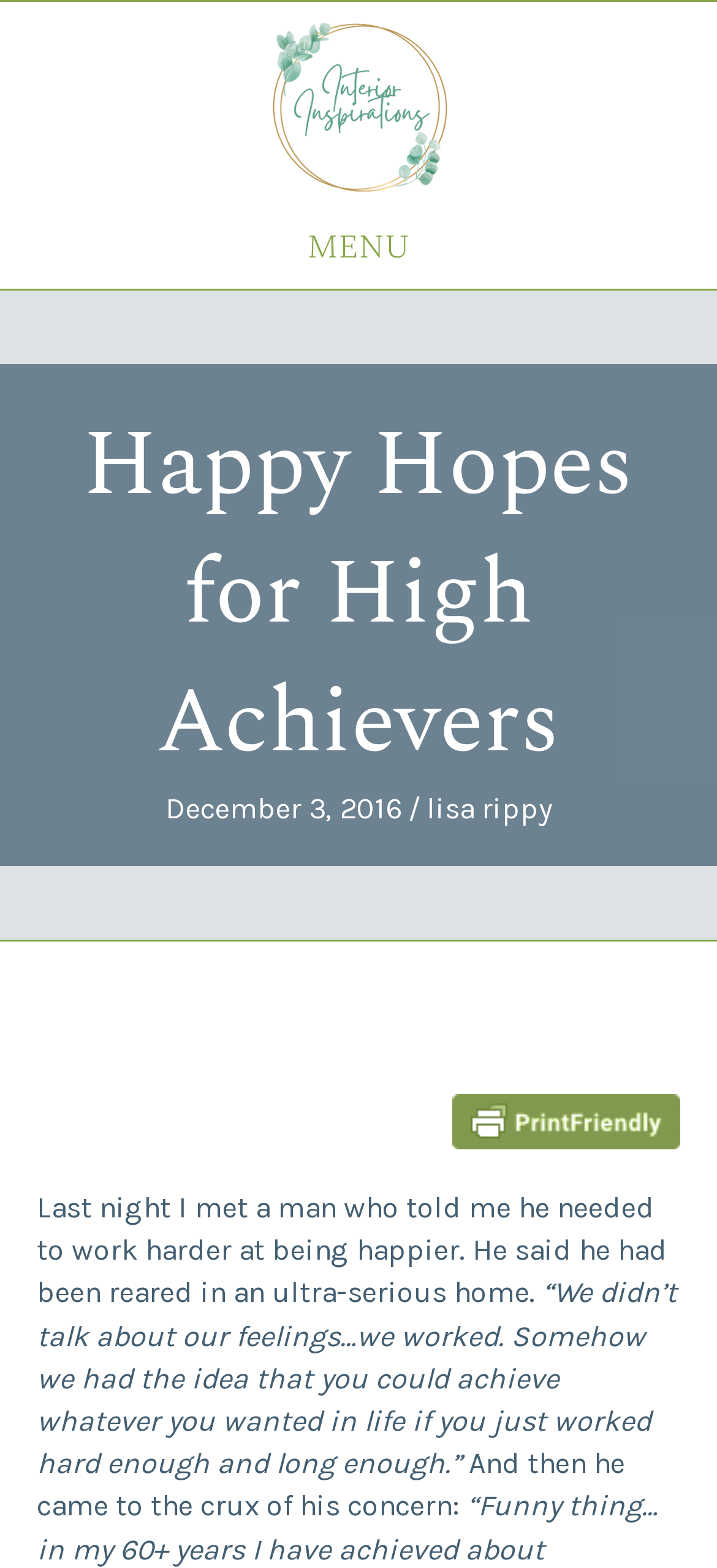Describe all significant elements and features of the webpage.

The webpage is titled "Happy Hopes for High Achievers - My Interior Inspirations" and features a prominent link "1" at the top center, accompanied by an image. Below this, there is a menu element labeled "MENU" on the top right. 

The main content area is headed by a large heading "Happy Hopes for High Achievers" near the top left, followed by the date "December 3, 2016" and the author's name "lisa rippy" on the same line, slightly to the right. 

Below this, there is a passage of text that starts with "Last night I met a man who told me he needed to work harder at being happier." The text continues for several lines, describing the man's upbringing in an ultra-serious home where feelings were not discussed, and how he believed that hard work could achieve anything in life. The passage concludes with the man expressing his concern.

On the bottom right, there is a link "Print Friendly, PDF & Email" accompanied by an image.